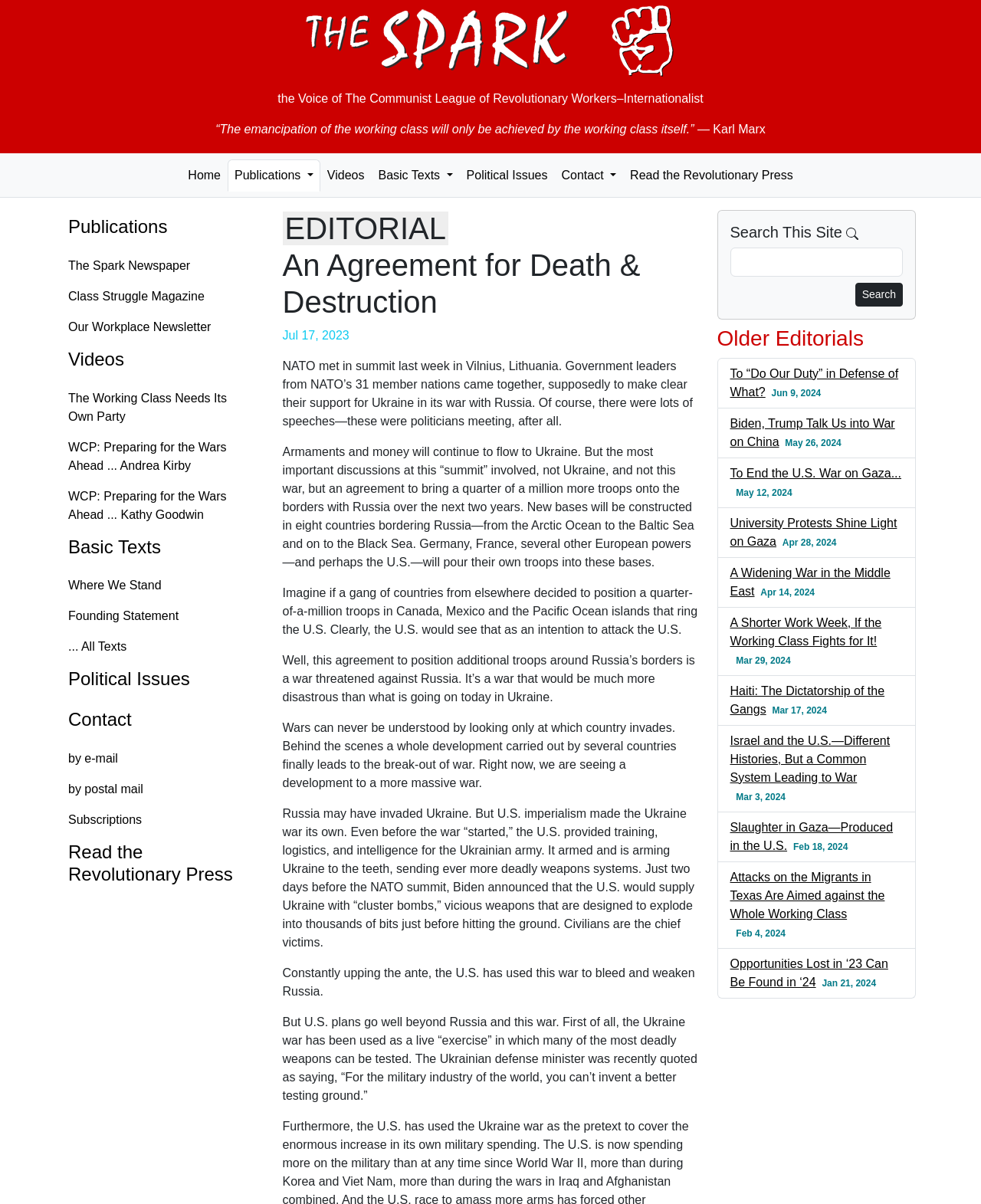Extract the bounding box coordinates for the described element: "Subscriptions". The coordinates should be represented as four float numbers between 0 and 1: [left, top, right, bottom].

[0.057, 0.668, 0.269, 0.694]